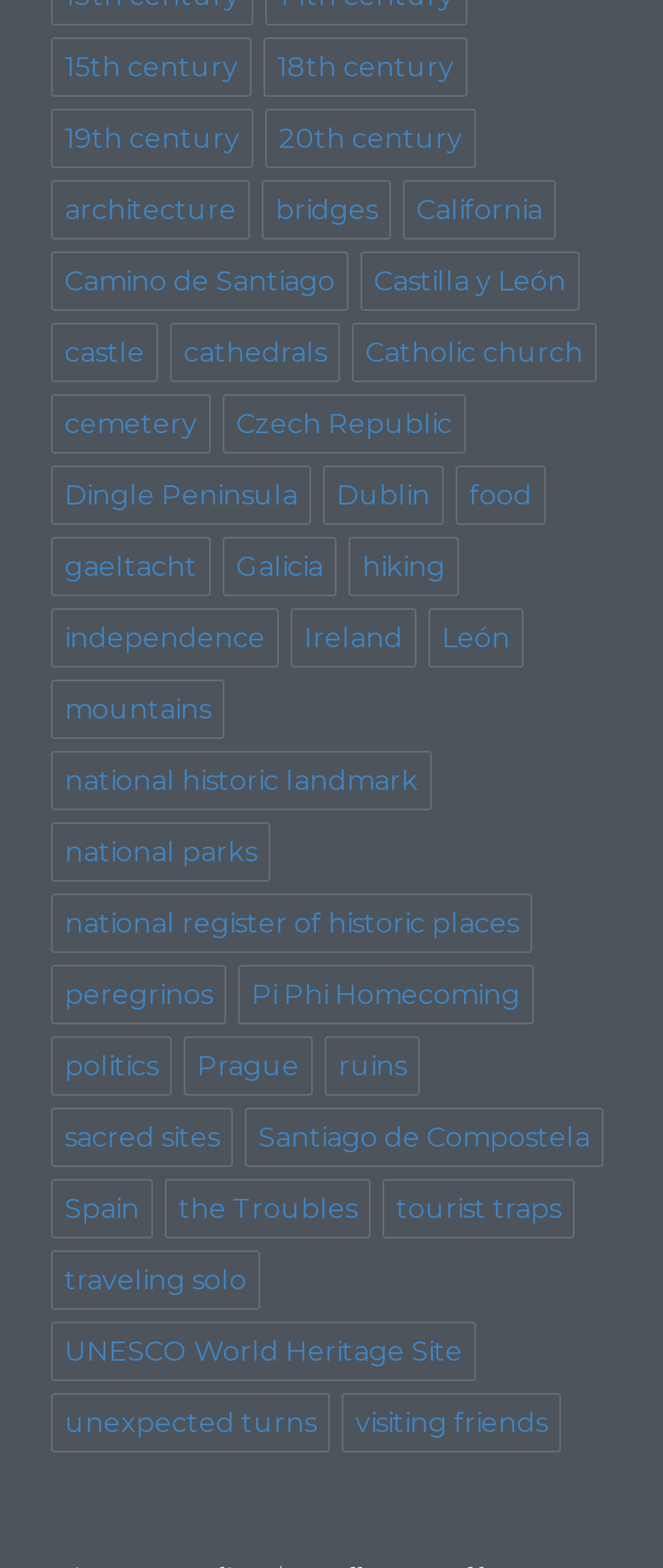What is the theme of the links in the middle section?
Provide a detailed answer to the question using information from the image.

I analyzed the links in the middle section of the webpage, roughly between the y-coordinates 0.2 and 0.4, and found that they are related to travel and architecture, with terms like 'bridges', 'castle', 'cathedrals', and 'hiking'.